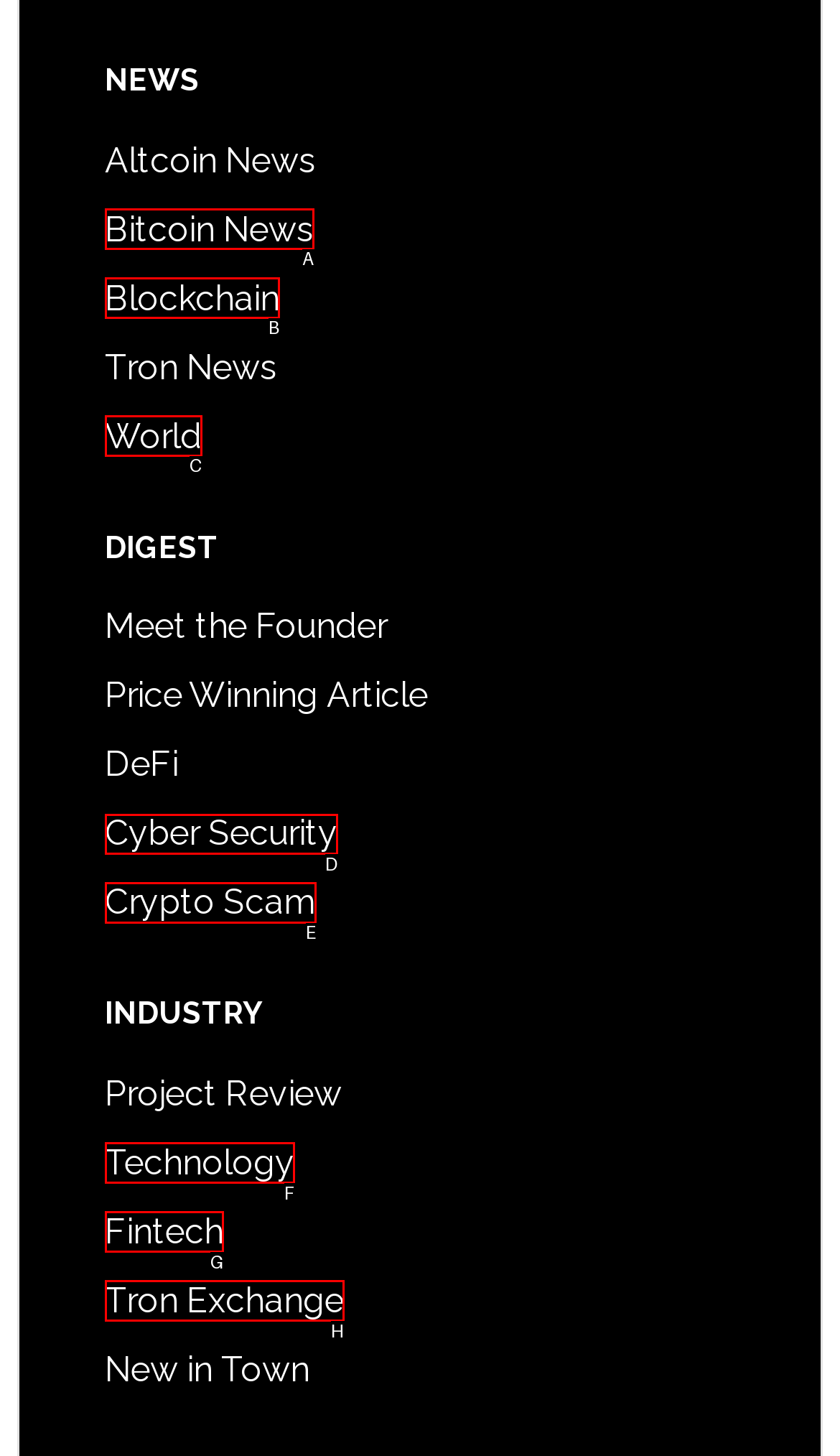Tell me which one HTML element I should click to complete the following task: Learn about Cyber Security Answer with the option's letter from the given choices directly.

D